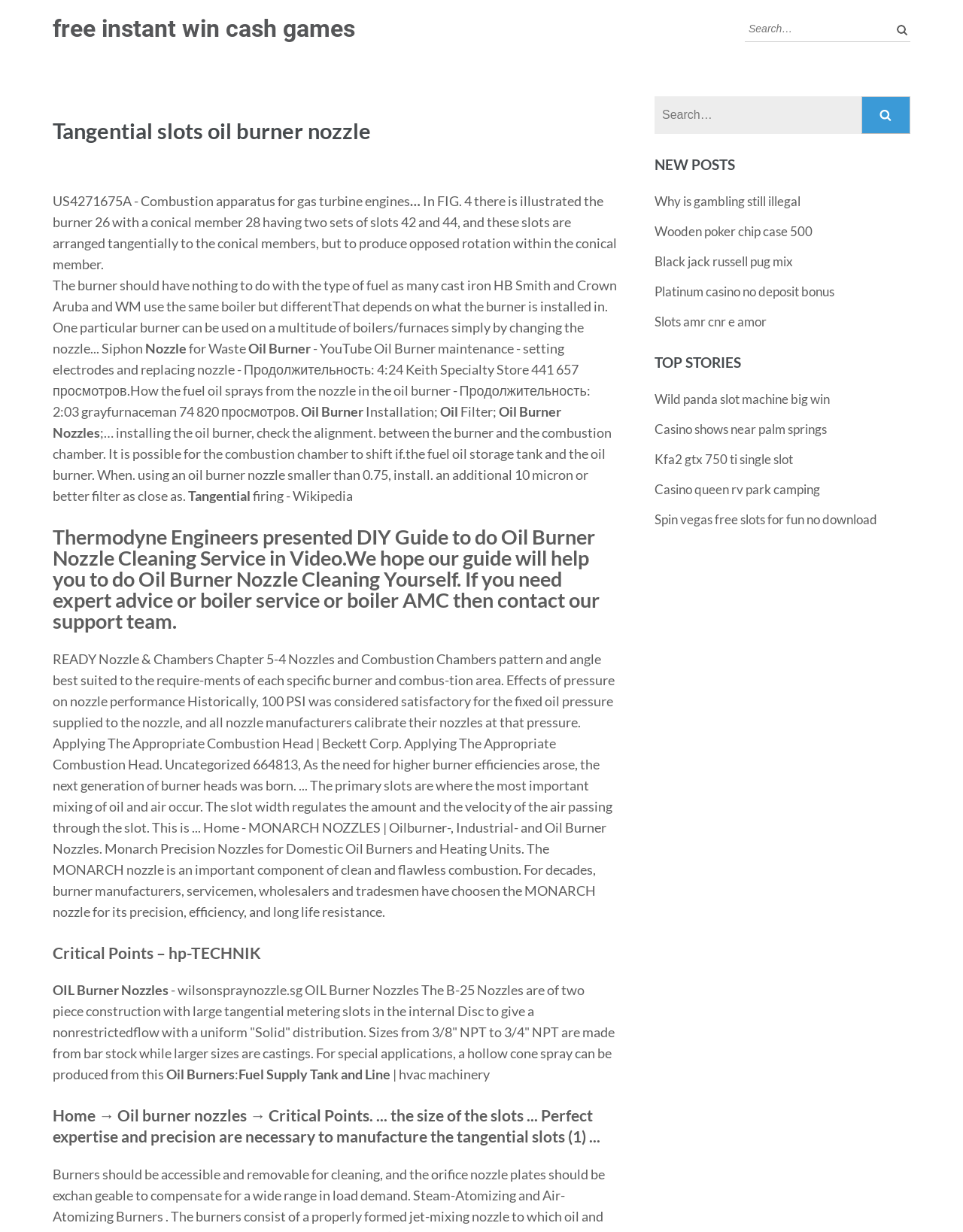Determine the bounding box coordinates for the area that needs to be clicked to fulfill this task: "Register a cleaning business". The coordinates must be given as four float numbers between 0 and 1, i.e., [left, top, right, bottom].

None